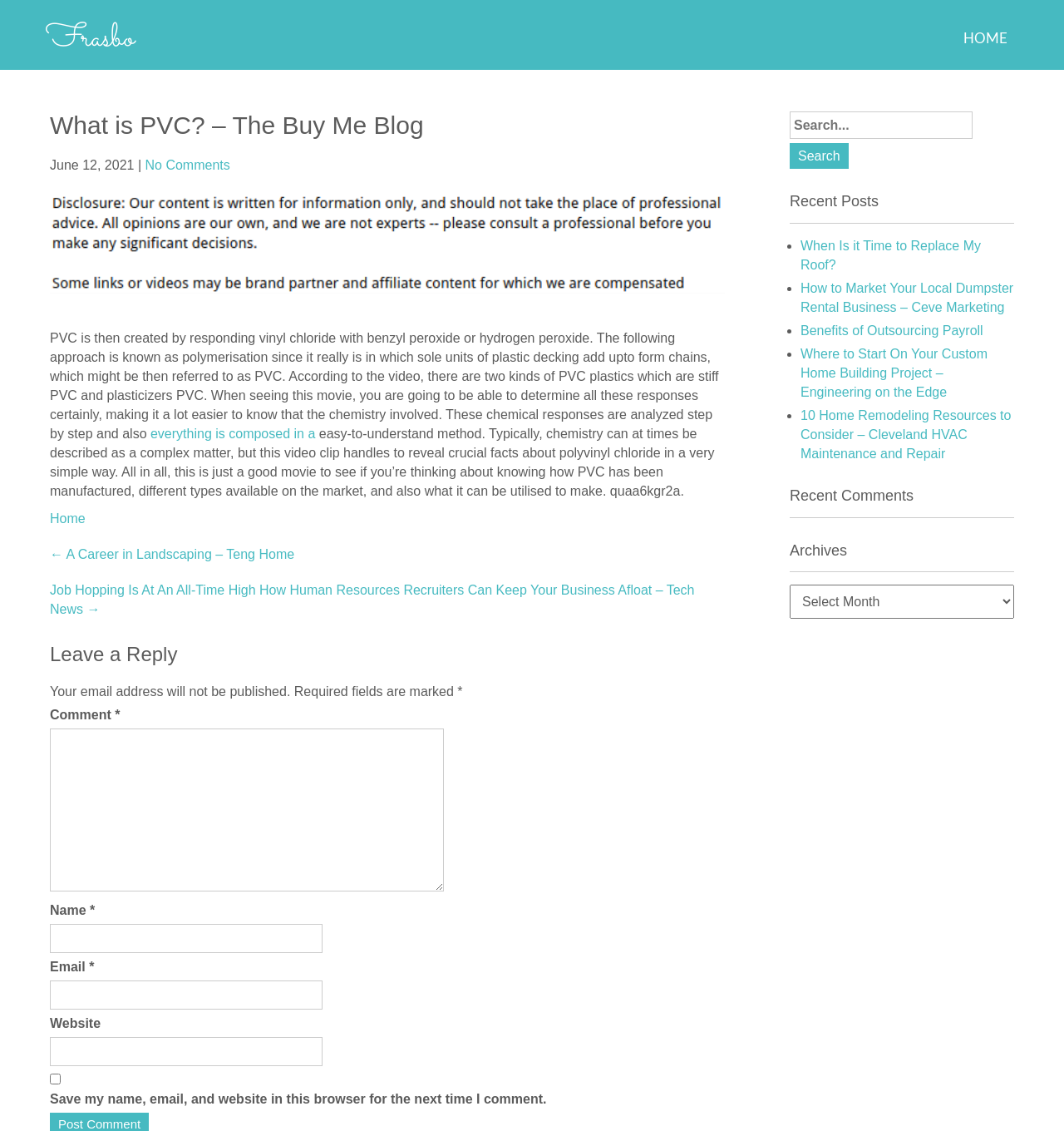Locate the bounding box coordinates of the segment that needs to be clicked to meet this instruction: "Select an archive".

[0.742, 0.517, 0.953, 0.547]